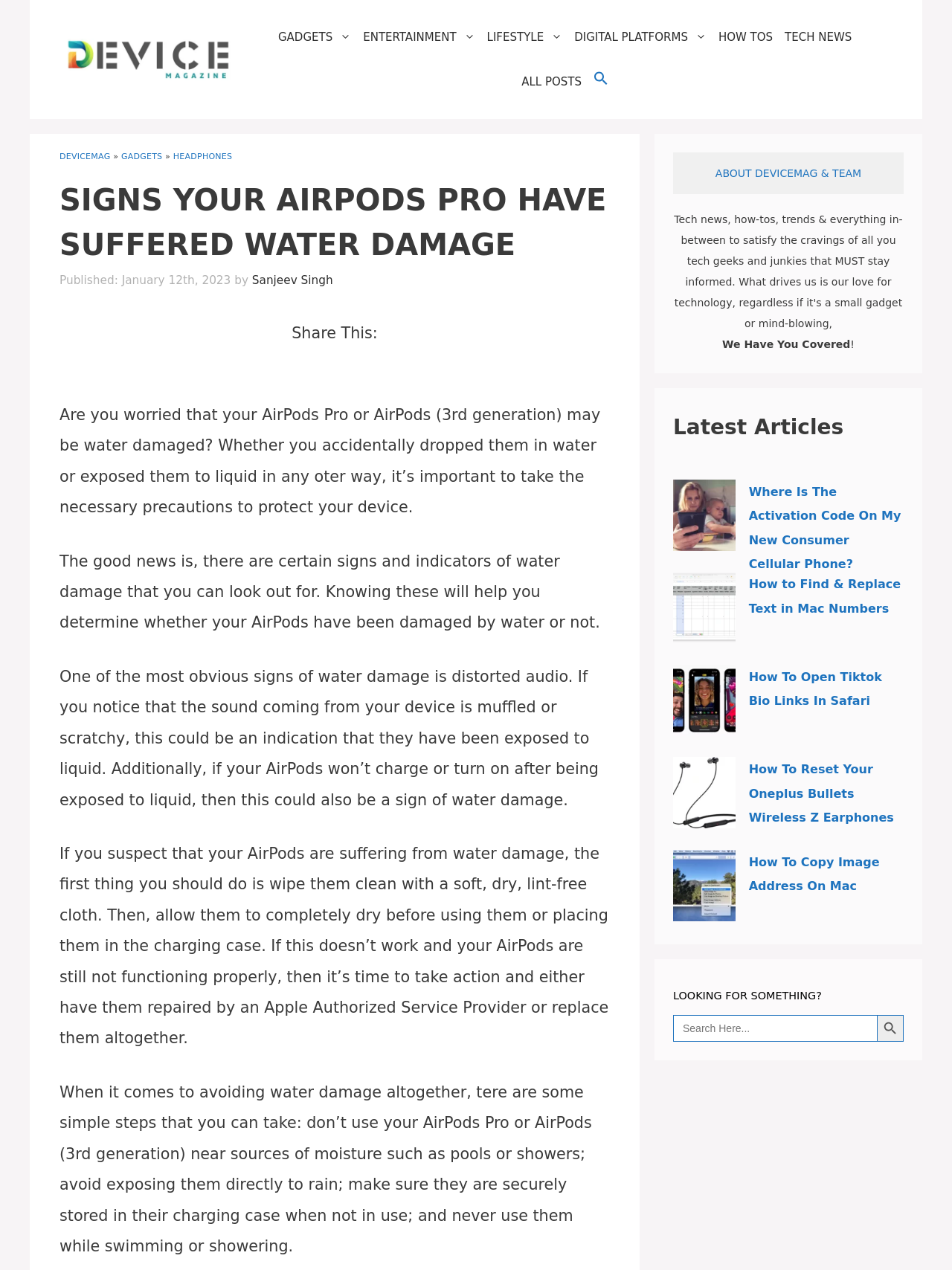Pinpoint the bounding box coordinates for the area that should be clicked to perform the following instruction: "Read about signs of water damage".

[0.062, 0.32, 0.631, 0.406]